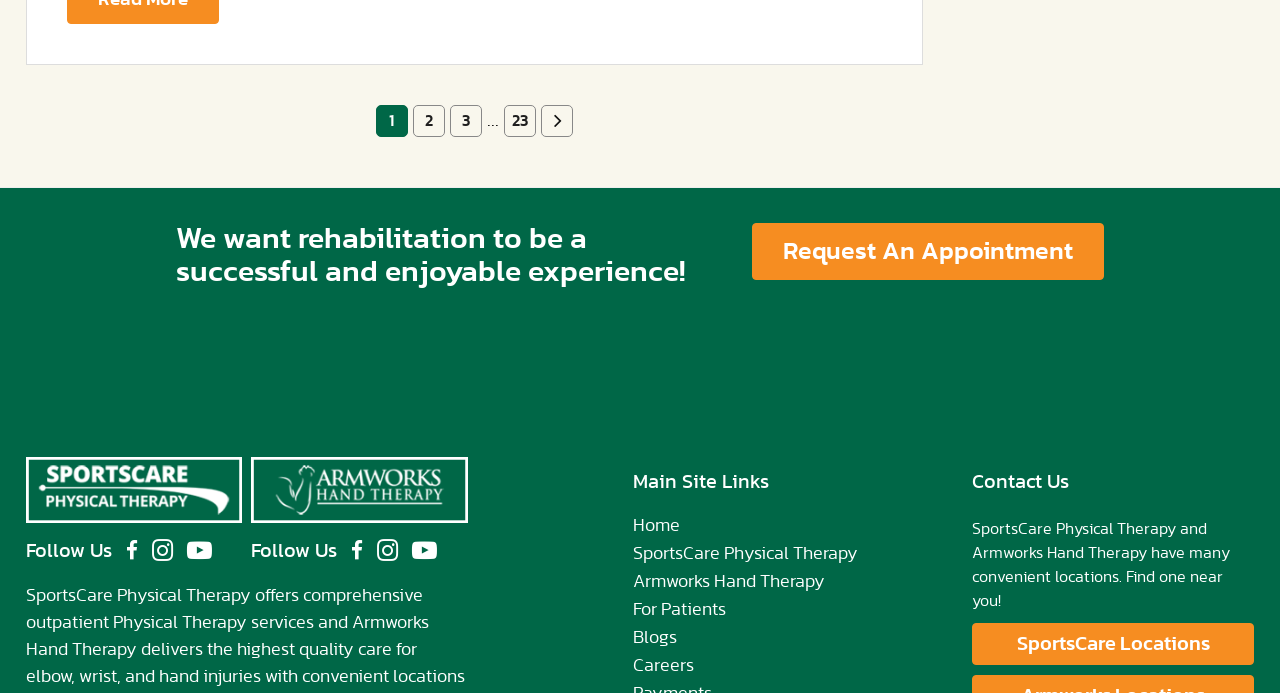Find and specify the bounding box coordinates that correspond to the clickable region for the instruction: "Click the 'Log In' button".

None